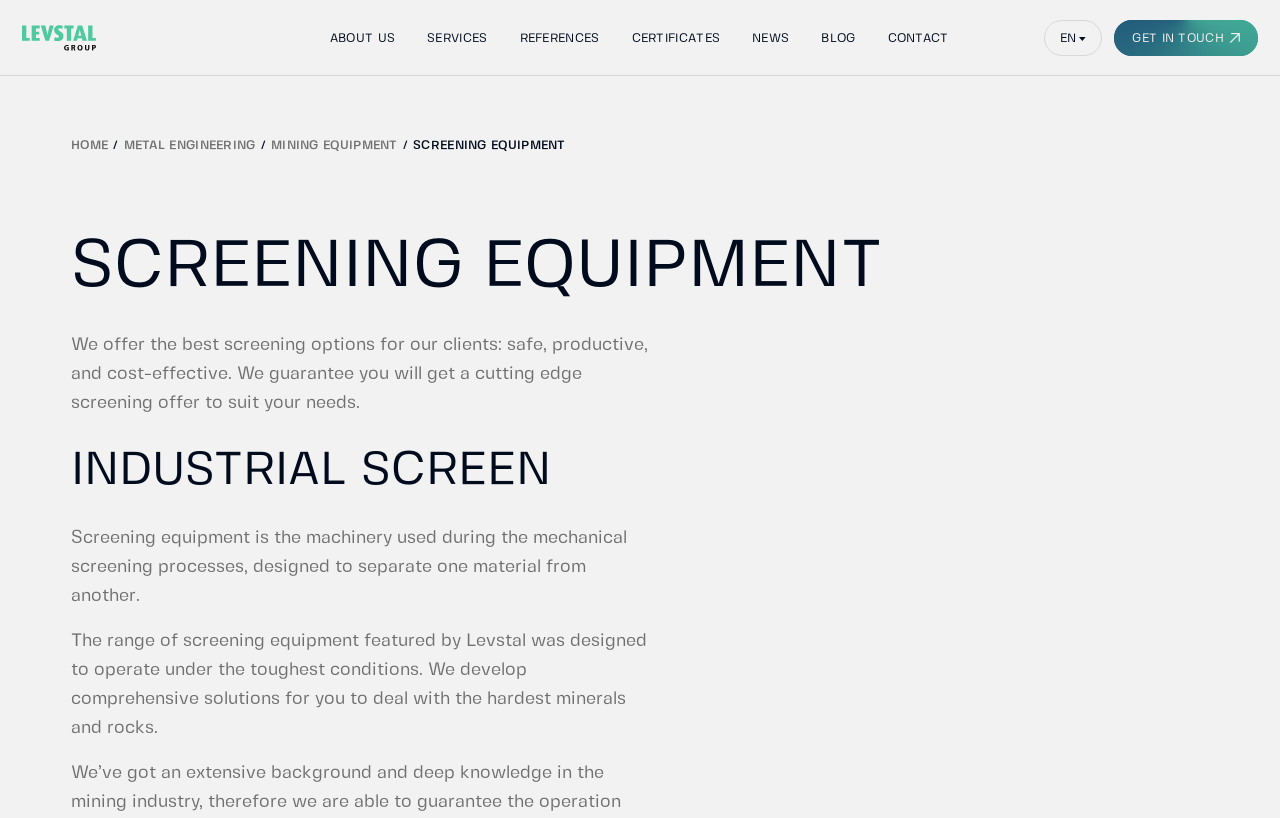What is the purpose of screening equipment?
Please give a well-detailed answer to the question.

According to the webpage, screening equipment is designed to separate one material from another, as mentioned in the static text 'Screening equipment is the machinery used during the mechanical screening processes, designed to separate one material from another.'.